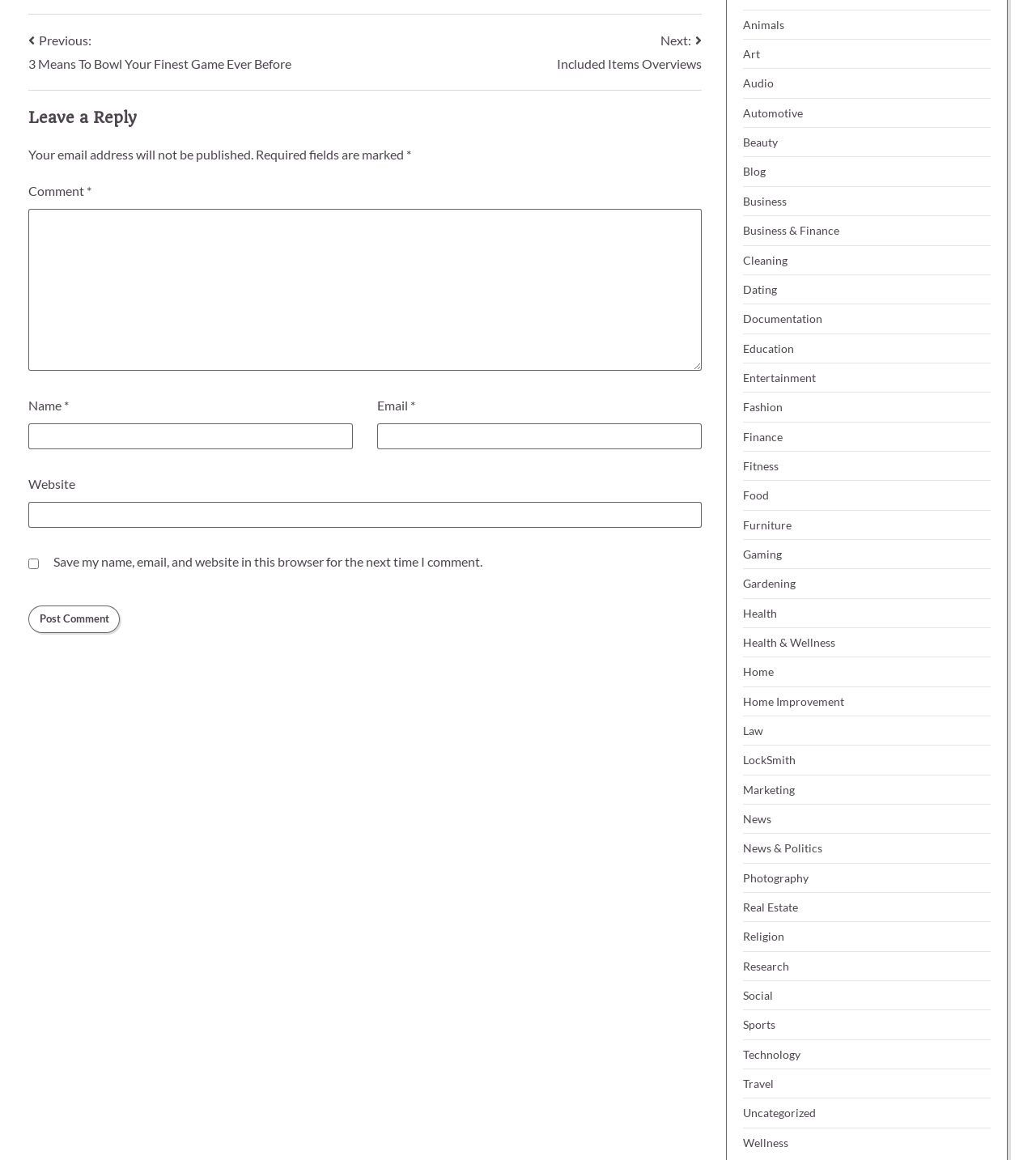Please find the bounding box coordinates of the element that you should click to achieve the following instruction: "Click on the 'Previous' link". The coordinates should be presented as four float numbers between 0 and 1: [left, top, right, bottom].

[0.027, 0.027, 0.281, 0.064]